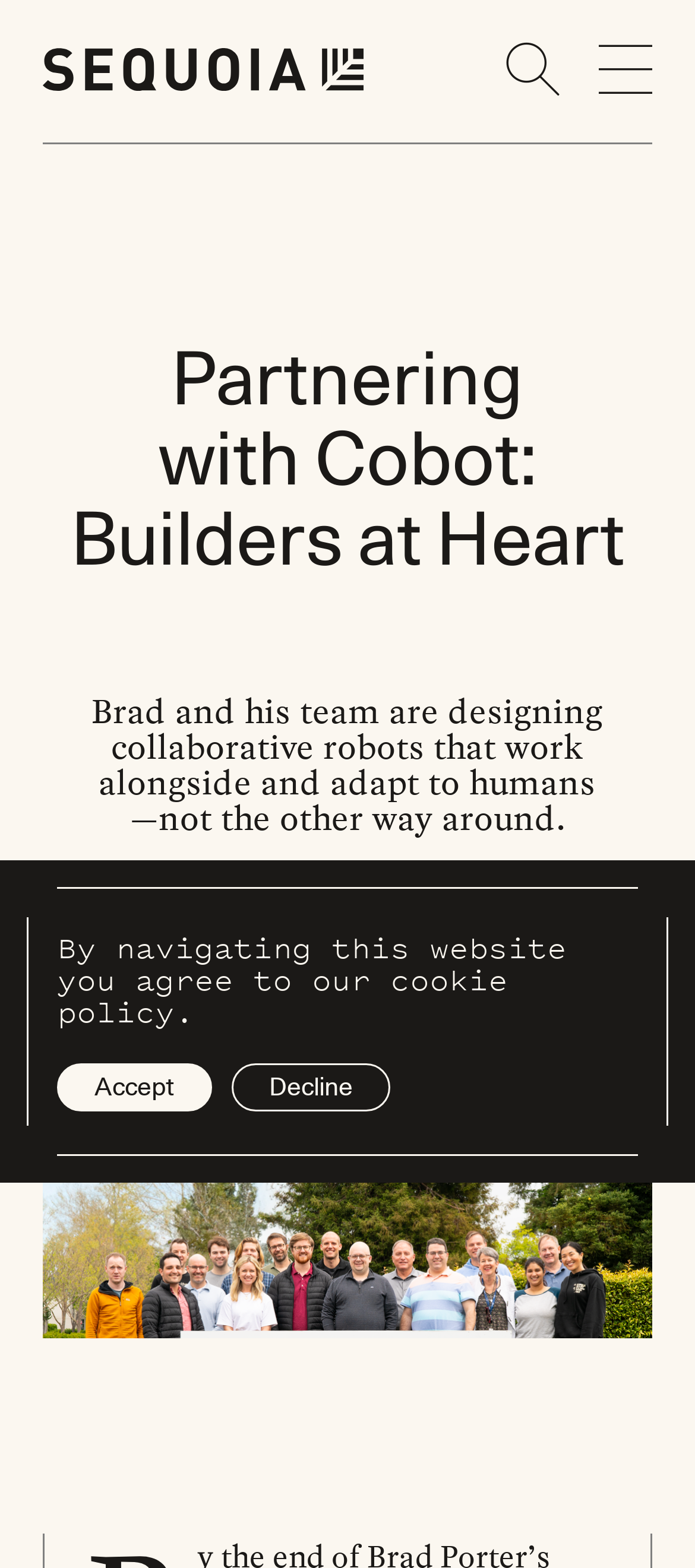When was the article published?
Refer to the image and provide a one-word or short phrase answer.

July 26, 2023